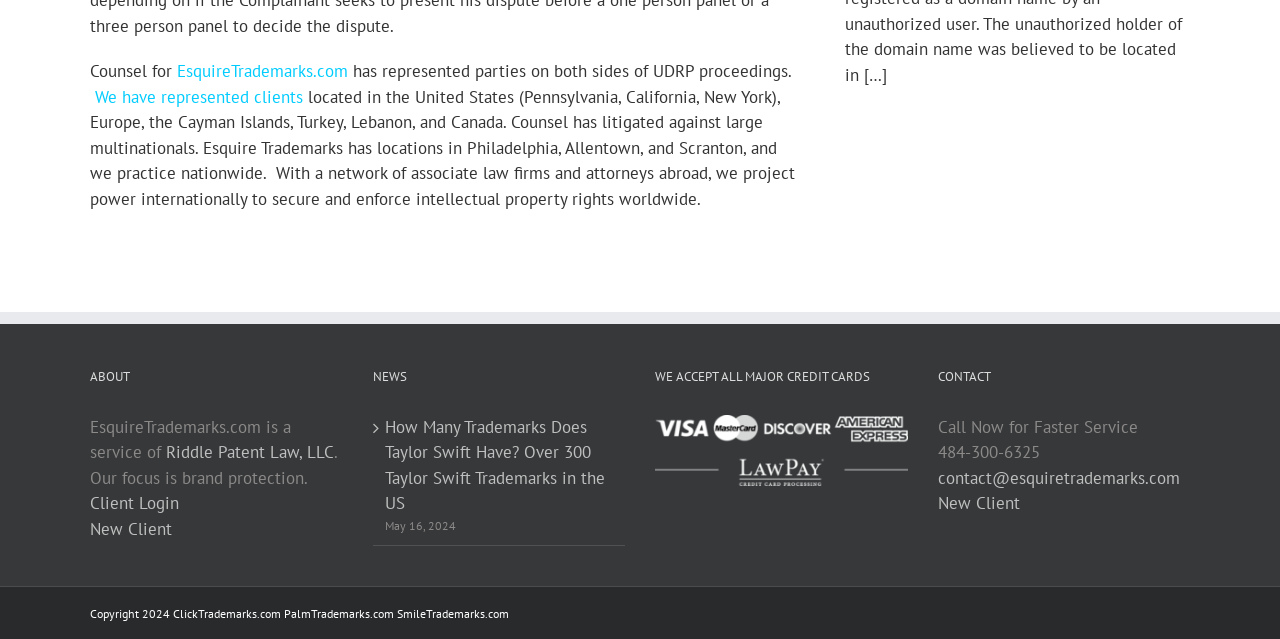What is the phone number to call for faster service?
Please provide a single word or phrase answer based on the image.

484-300-6325